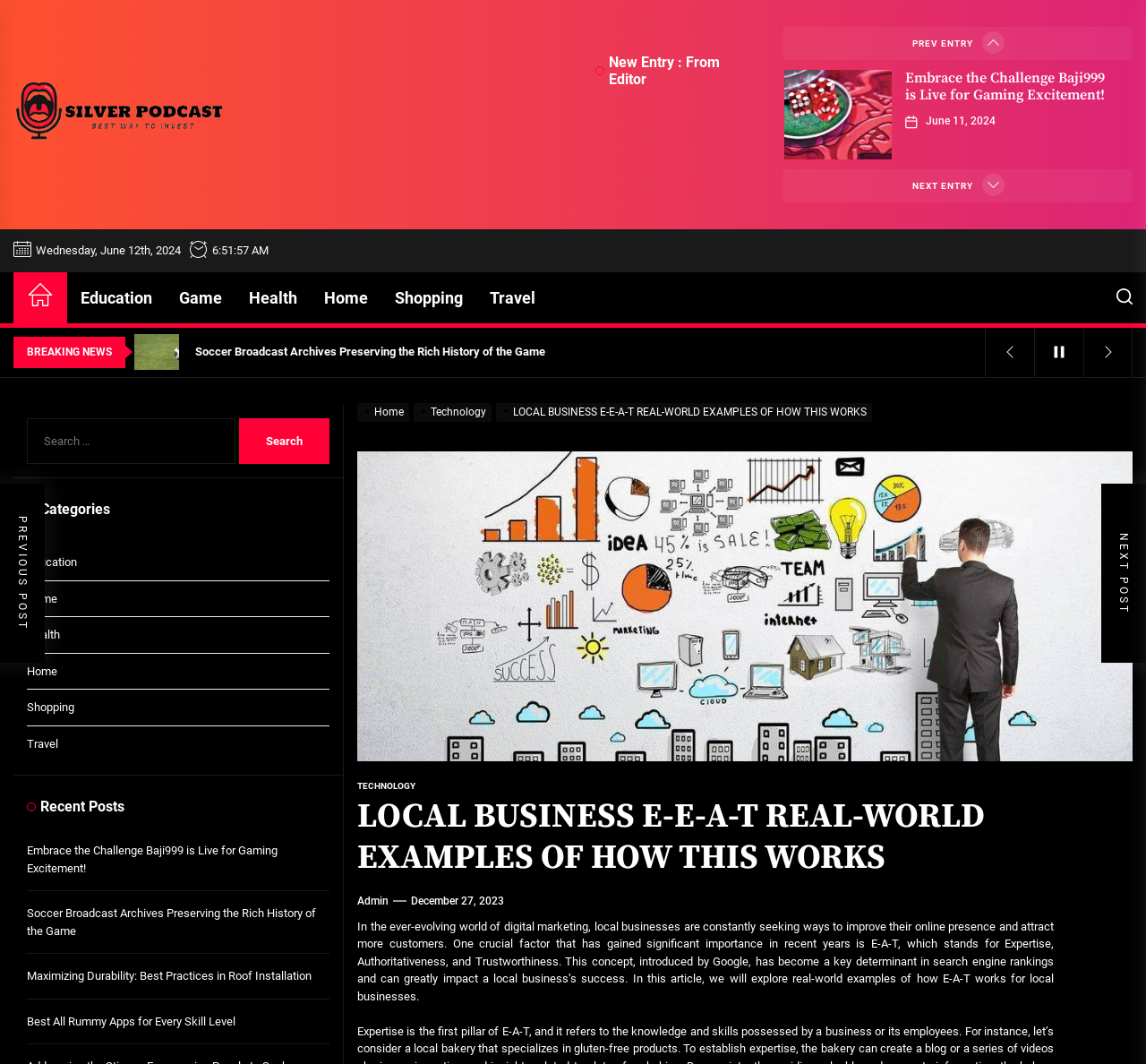Give a one-word or one-phrase response to the question:
What is the position of the search box?

Top left